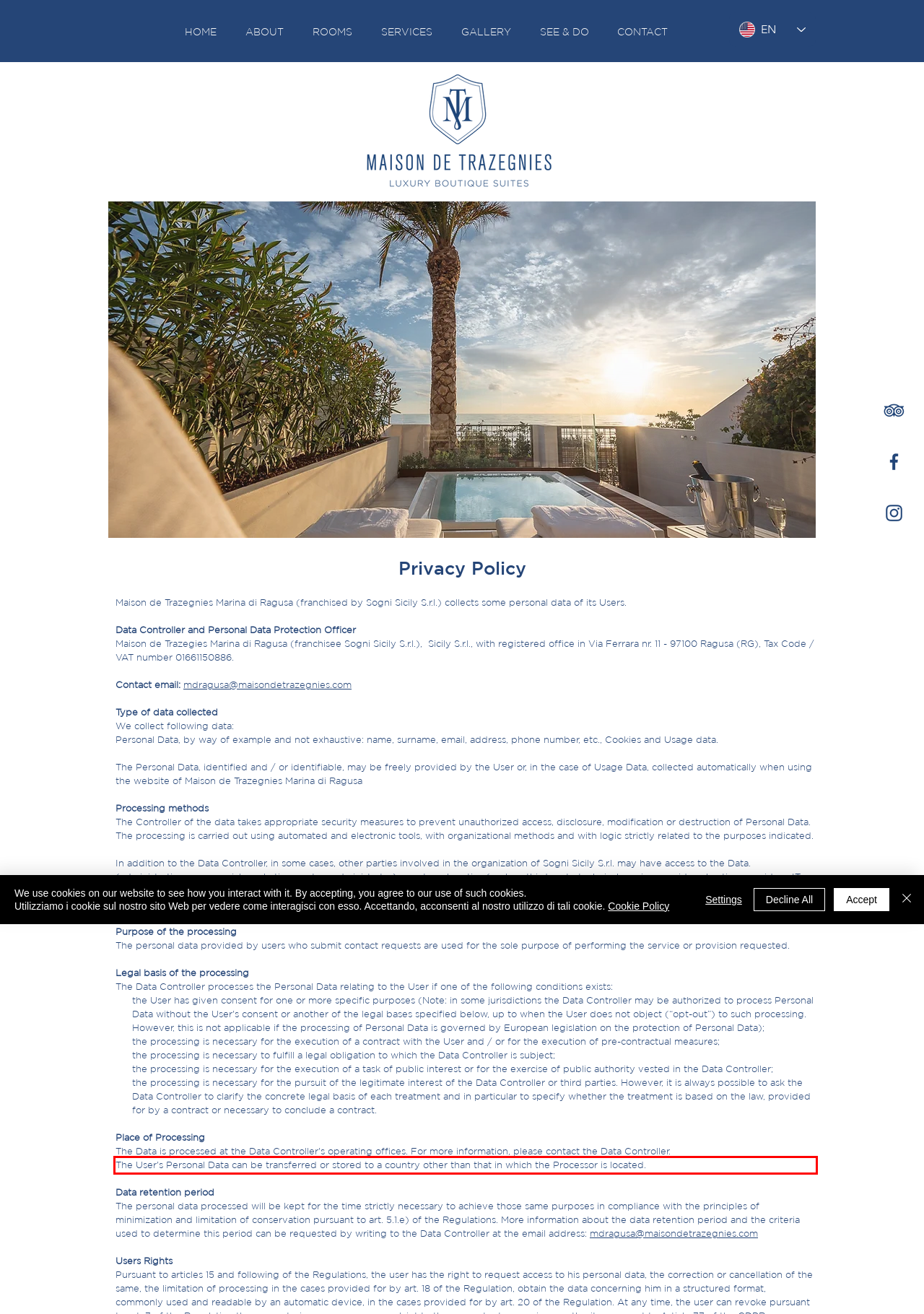Using the provided screenshot of a webpage, recognize and generate the text found within the red rectangle bounding box.

The User's Personal Data can be transferred or stored to a country other than that in which the Processor is located.